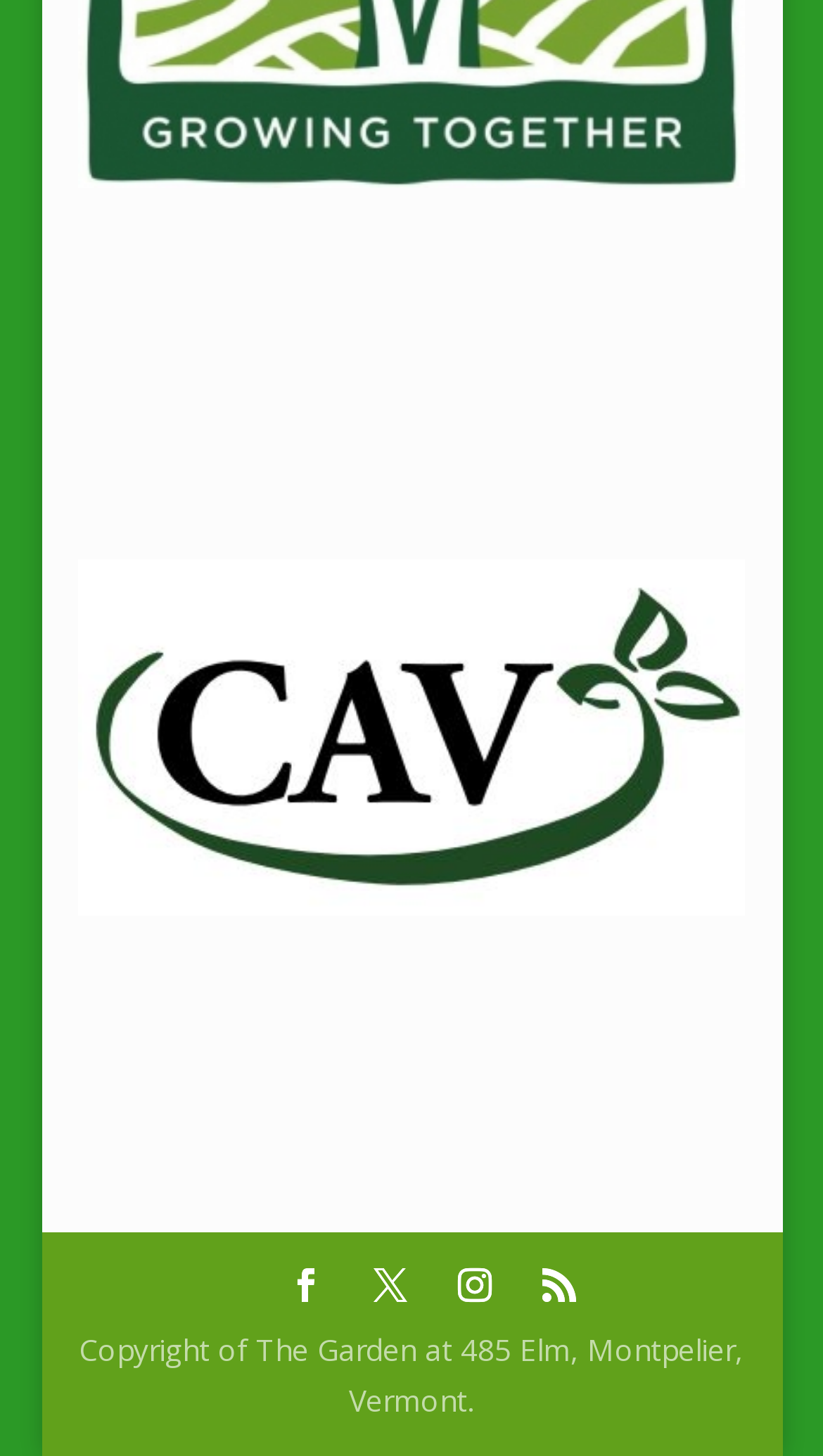Please reply to the following question using a single word or phrase: 
How many links are on the top of the page?

3